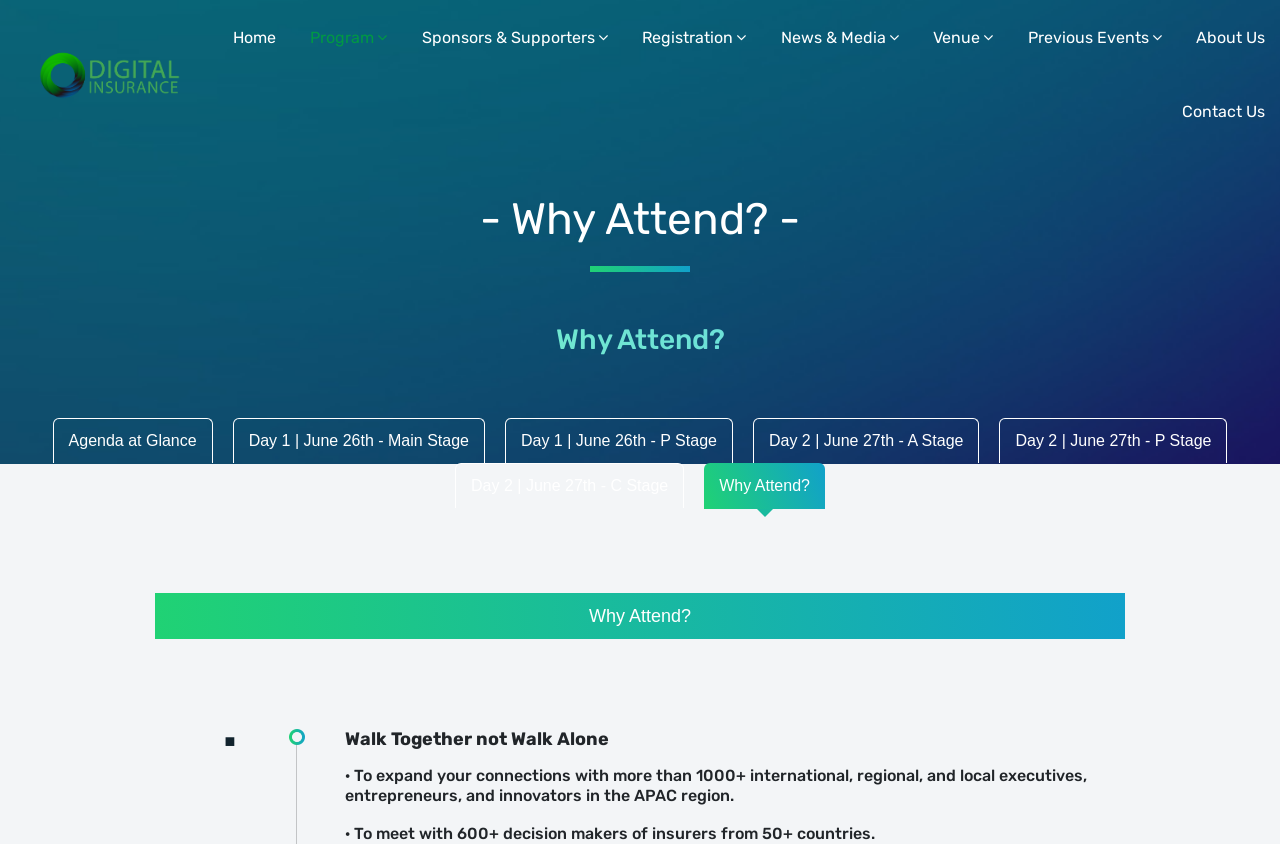Articulate a detailed summary of the webpage's content and design.

The webpage is about Digital Insurance APAC 2024, with a focus on the "Why Attend?" section. At the top left, there is an image with the text "Awesome Image". Below the image, there is a navigation menu with 7 links: "Home", "Program", "Sponsors & Supporters", "Registration", "News & Media", "Venue", and "Previous Events". To the right of the navigation menu, there is another link "About Us" and "Contact Us" slightly below it.

The main content of the page is divided into two sections. The first section has a heading "- Why Attend? -" followed by a subheading "Why Attend?". Below the headings, there is a horizontal tab list with 6 links: "Agenda at Glance", "Day 1 | June 26th - Main Stage", "Day 1 | June 26th - P Stage", "Day 2 | June 27th - A Stage", "Day 2 | June 27th - P Stage", and "Day 2 | June 27th - C Stage". 

The second section has another horizontal tab list with a single link "Why Attend?". Below this tab list, there is a static text "■" followed by a heading "Walk Together not Walk Alone".